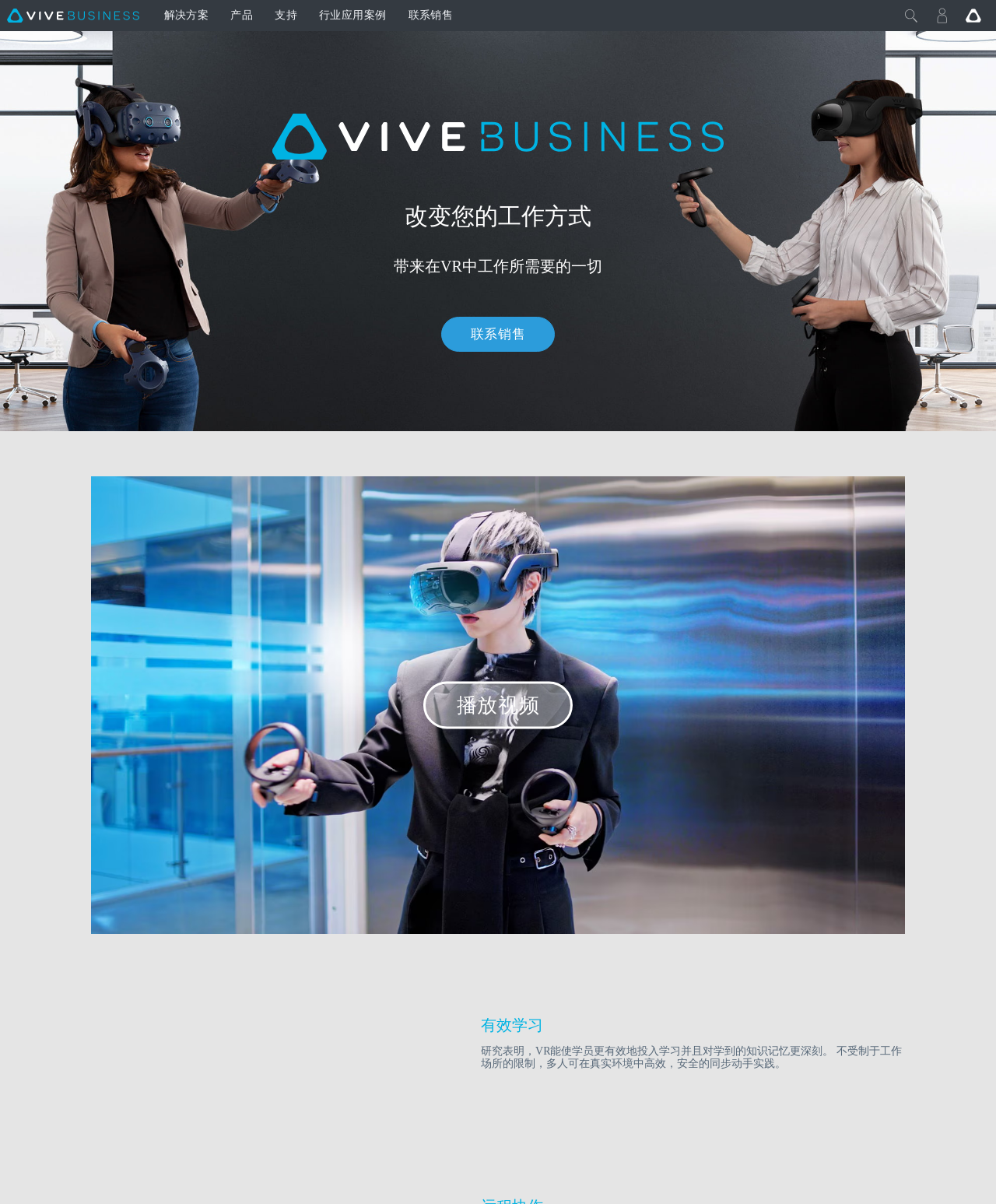Detail the webpage's structure and highlights in your description.

The webpage is about VIVE Business, a comprehensive VR solution for enterprises. At the top, there is a heading that reads "VIVE Business 中国 | 企业级 VR" with a series of links below it, including "解决方案", "产品", "支持", "行业应用案例", and "联系销售". These links are positioned horizontally, taking up the top section of the page.

To the right of these links, there is a "Close" button and a "Go VIVE" link. Below the top section, there is a large image that takes up most of the width of the page, showcasing a virtual reality meeting with VIVE VR headsets.

Below the image, there is a heading that reads "VIVE Business. 带来在VR中工作所需要的一切。" followed by a paragraph of text that says "改变您的工作方式". There is also a "联系销售" link and a smaller image to the right.

Further down, there is a "播放视频" button and a section of text that highlights the effectiveness of VR in learning, citing research that shows VR can improve learning outcomes and retention. The text is accompanied by a smaller image. Overall, the page is promoting VIVE Business as a comprehensive VR solution for enterprises, highlighting its benefits and features.